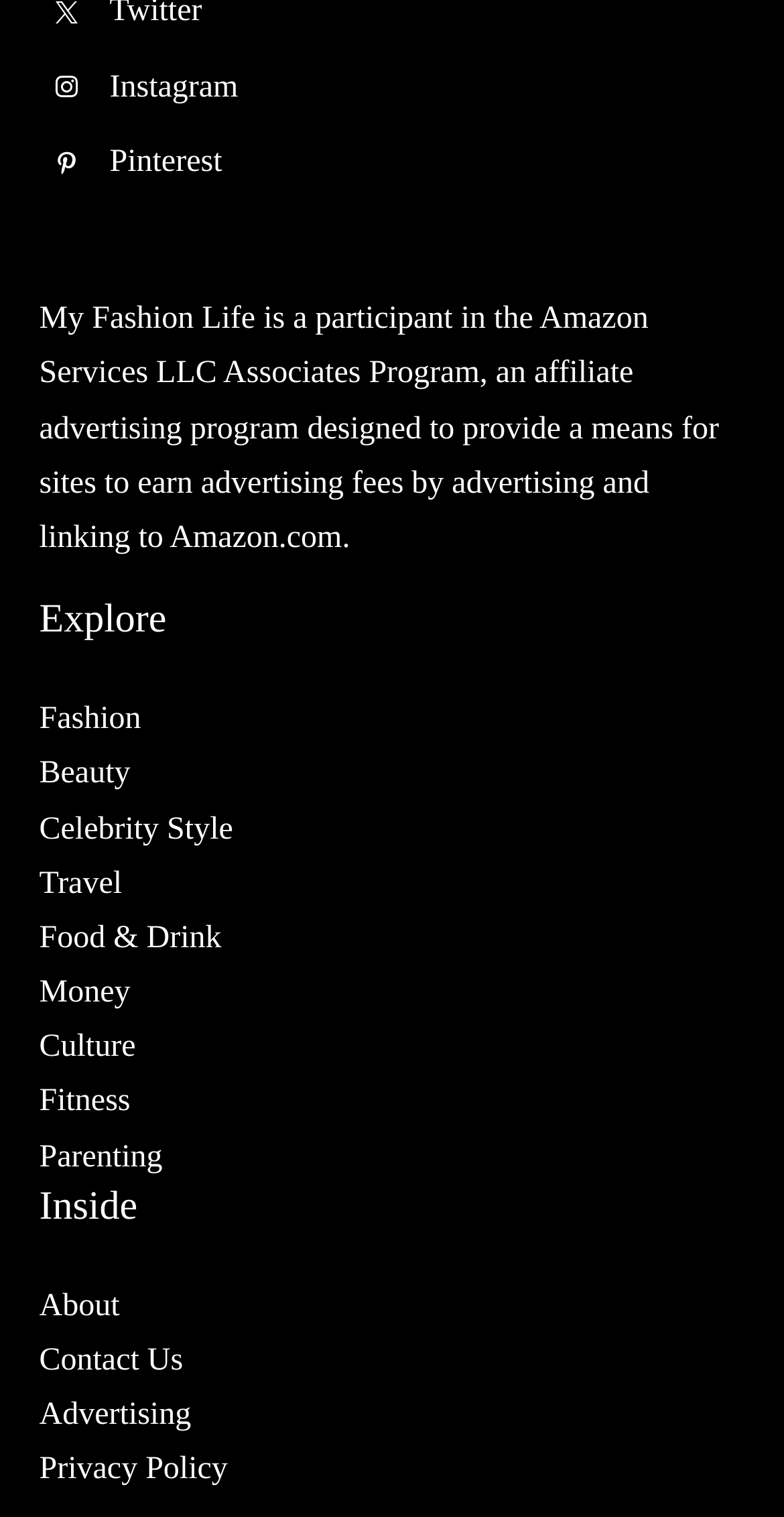Locate the bounding box coordinates of the element that needs to be clicked to carry out the instruction: "Read About". The coordinates should be given as four float numbers ranging from 0 to 1, i.e., [left, top, right, bottom].

[0.05, 0.85, 0.153, 0.872]